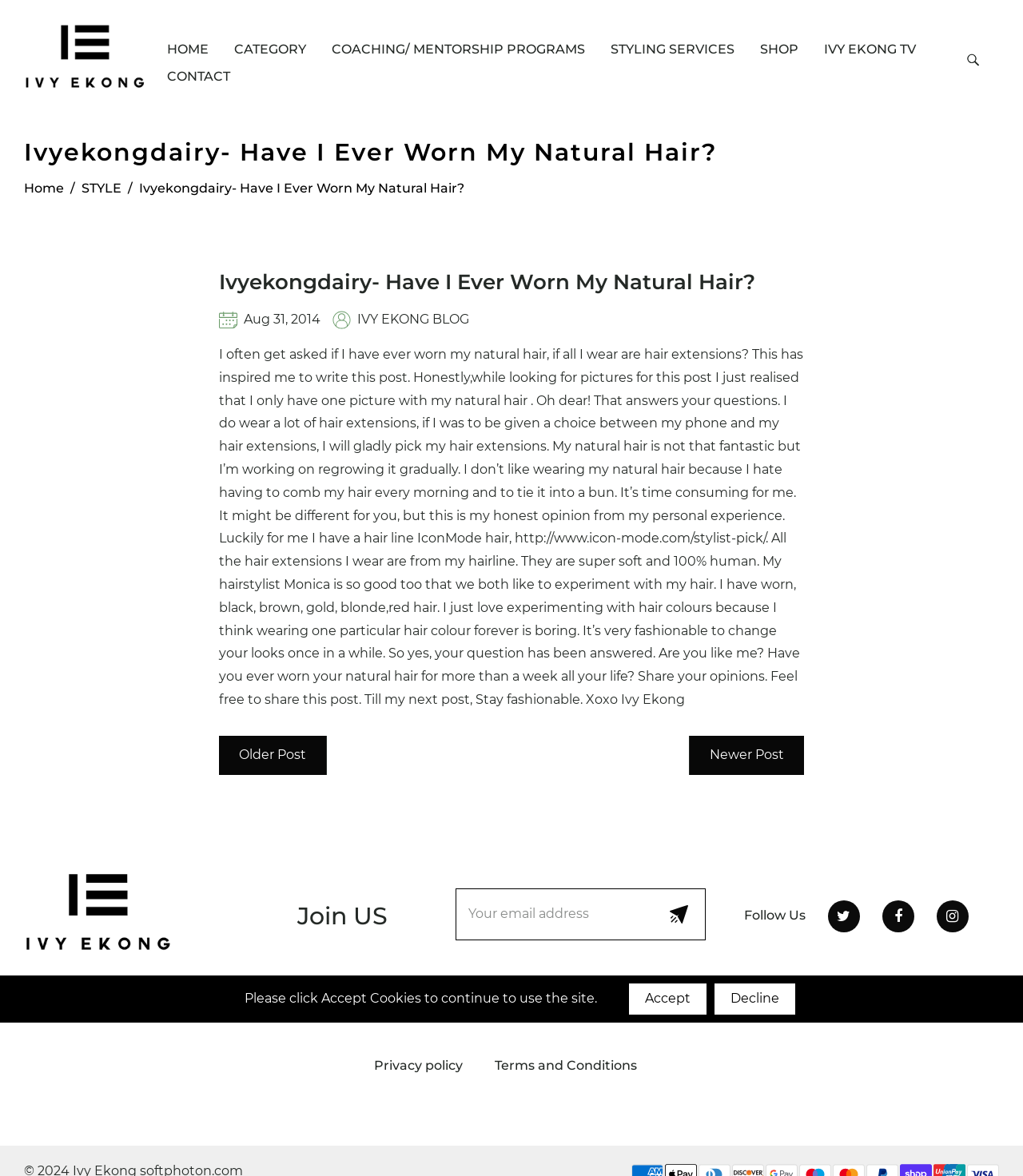Using the given element description, provide the bounding box coordinates (top-left x, top-left y, bottom-right x, bottom-right y) for the corresponding UI element in the screenshot: Home

[0.094, 0.852, 0.133, 0.865]